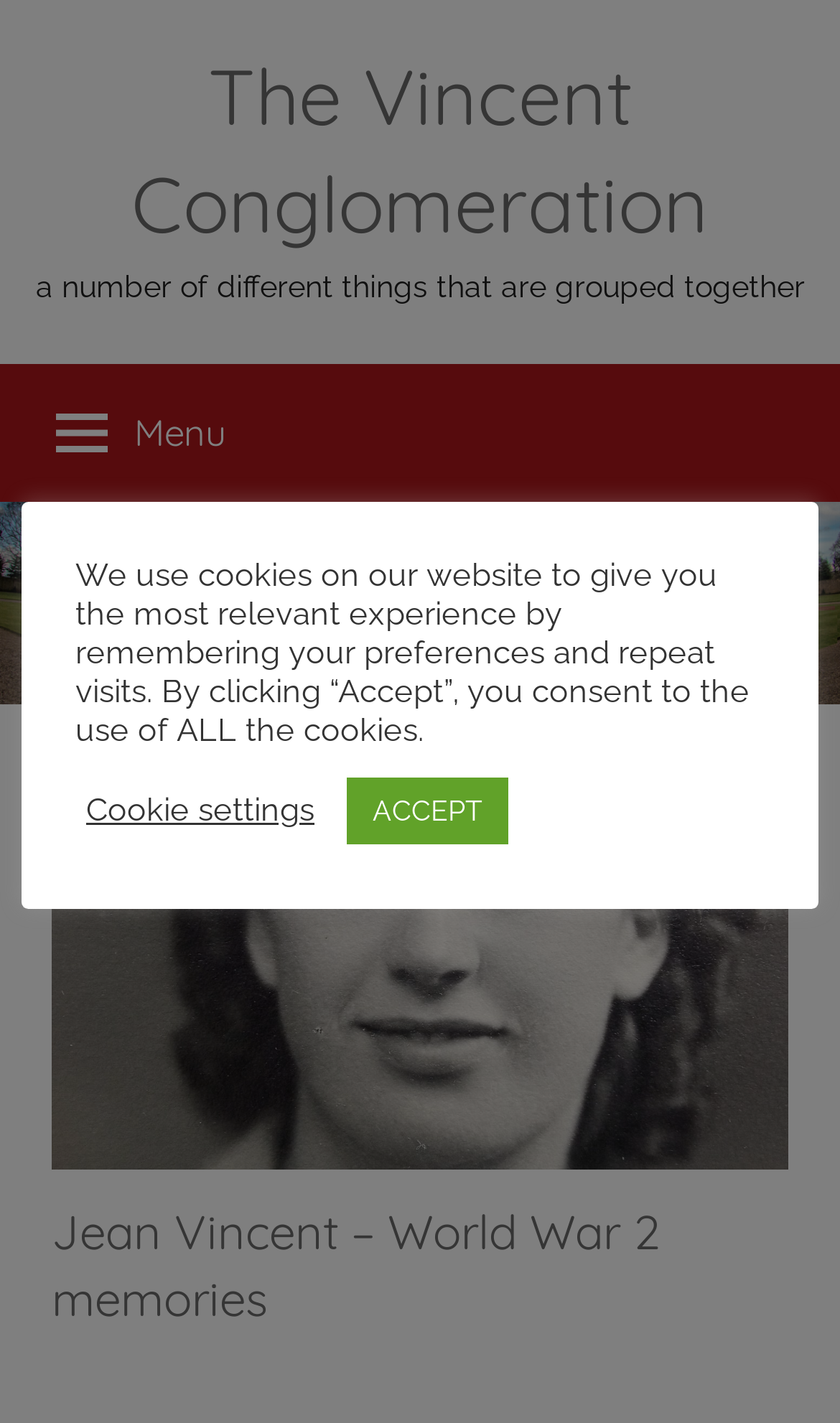Determine the bounding box coordinates for the HTML element mentioned in the following description: "No Ads". The coordinates should be a list of four floats ranging from 0 to 1, represented as [left, top, right, bottom].

None